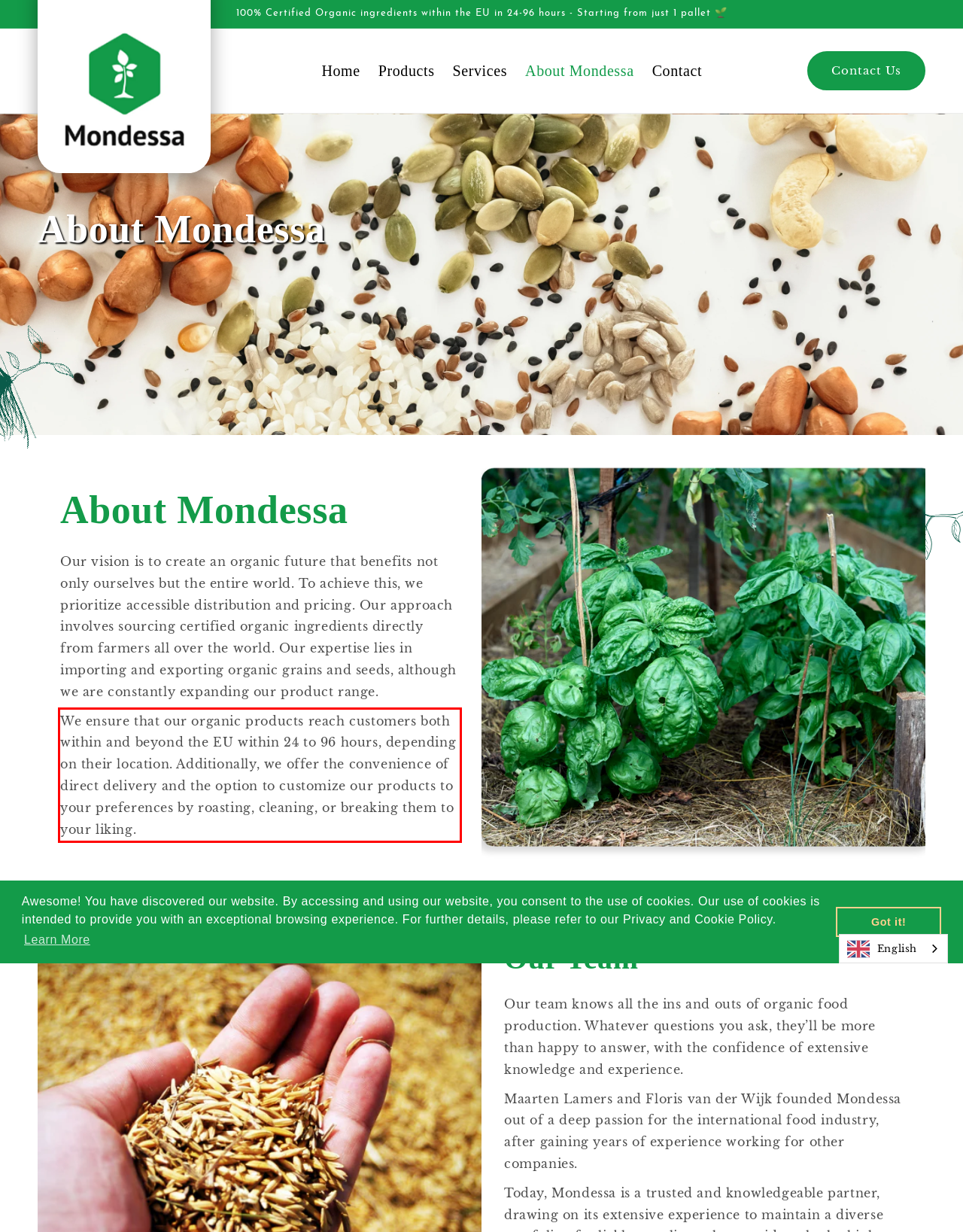Please take the screenshot of the webpage, find the red bounding box, and generate the text content that is within this red bounding box.

We ensure that our organic products reach customers both within and beyond the EU within 24 to 96 hours, depending on their location. Additionally, we offer the convenience of direct delivery and the option to customize our products to your preferences by roasting, cleaning, or breaking them to your liking.